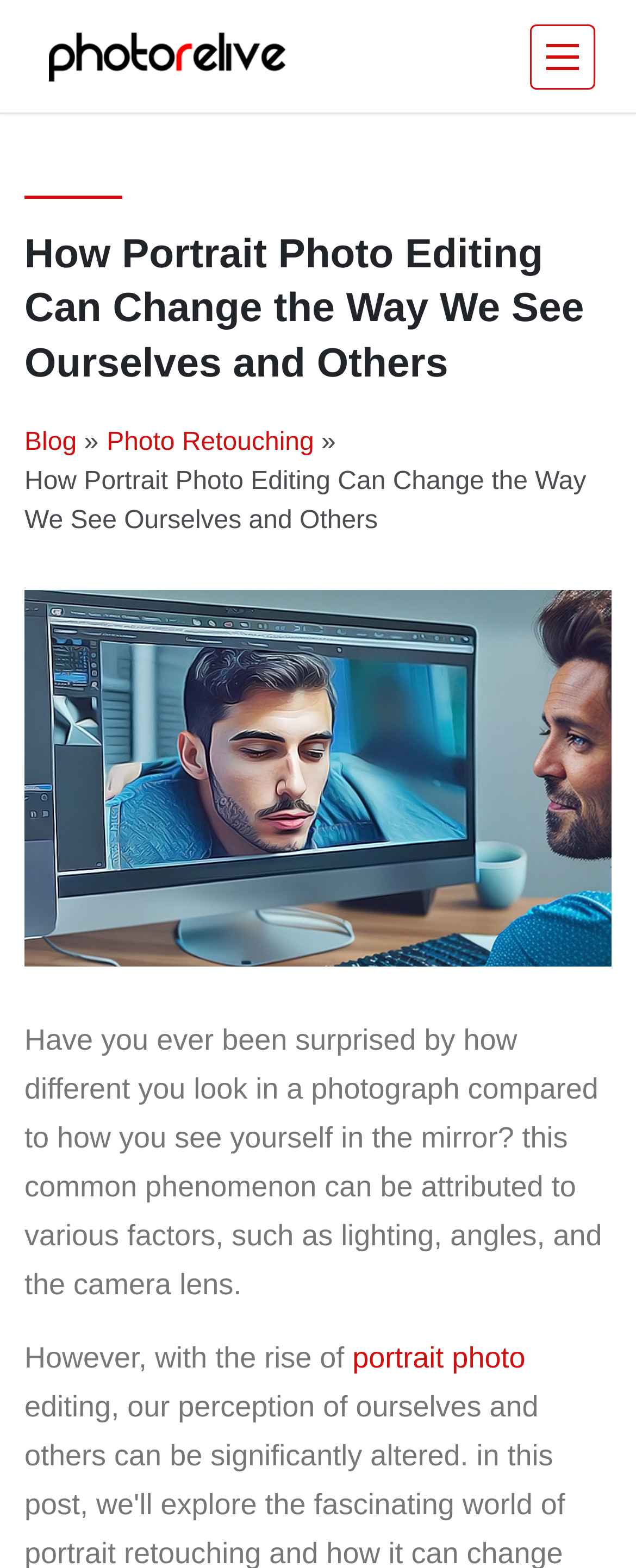Please find the top heading of the webpage and generate its text.

How Portrait Photo Editing Can Change the Way We See Ourselves and Others